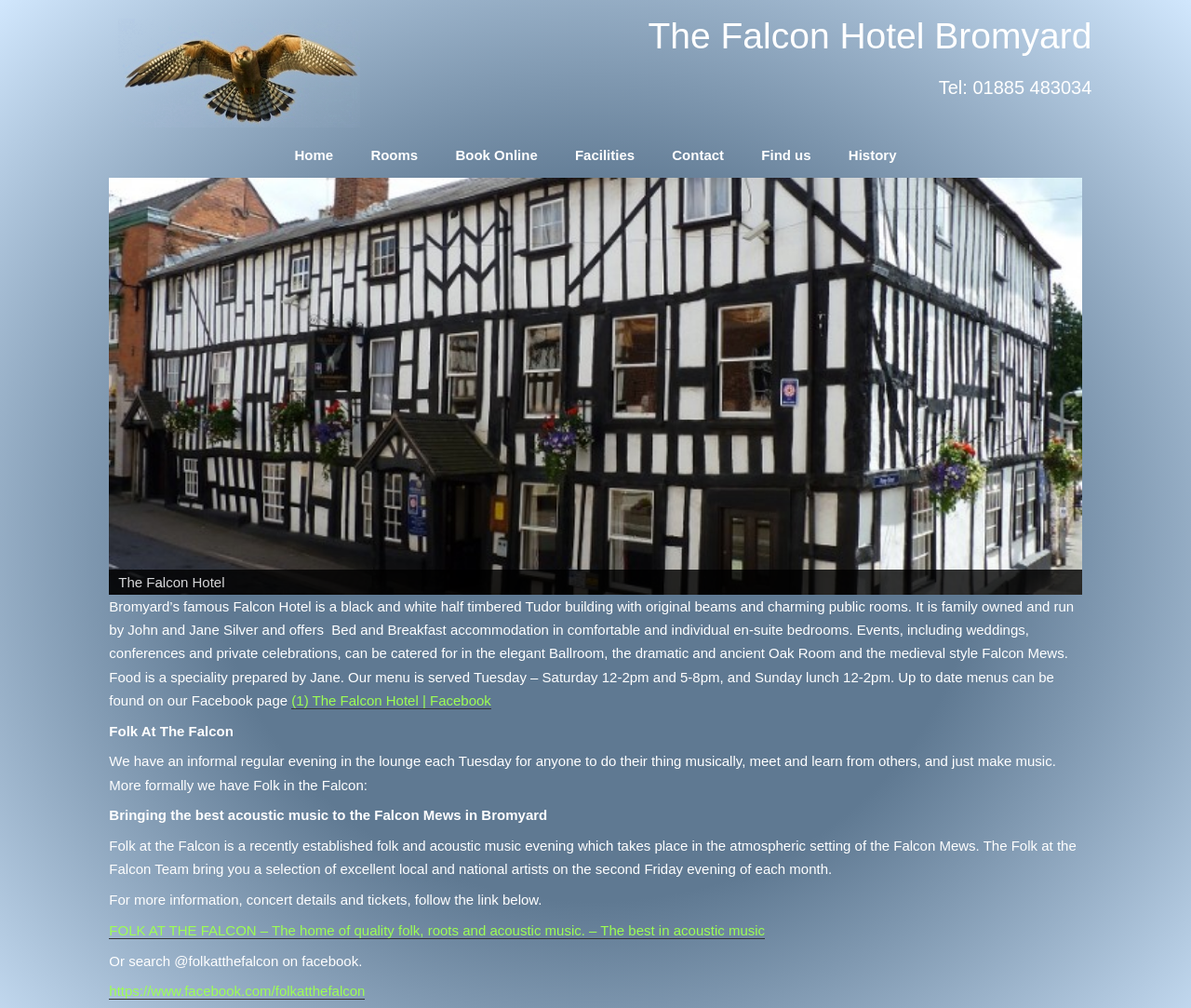What is the day of the week when the hotel serves lunch?
Provide a fully detailed and comprehensive answer to the question.

I found the day of the week by reading the text that says 'Our menu is served Tuesday – Saturday 12-2pm and 5-8pm, and Sunday lunch 12-2pm'.